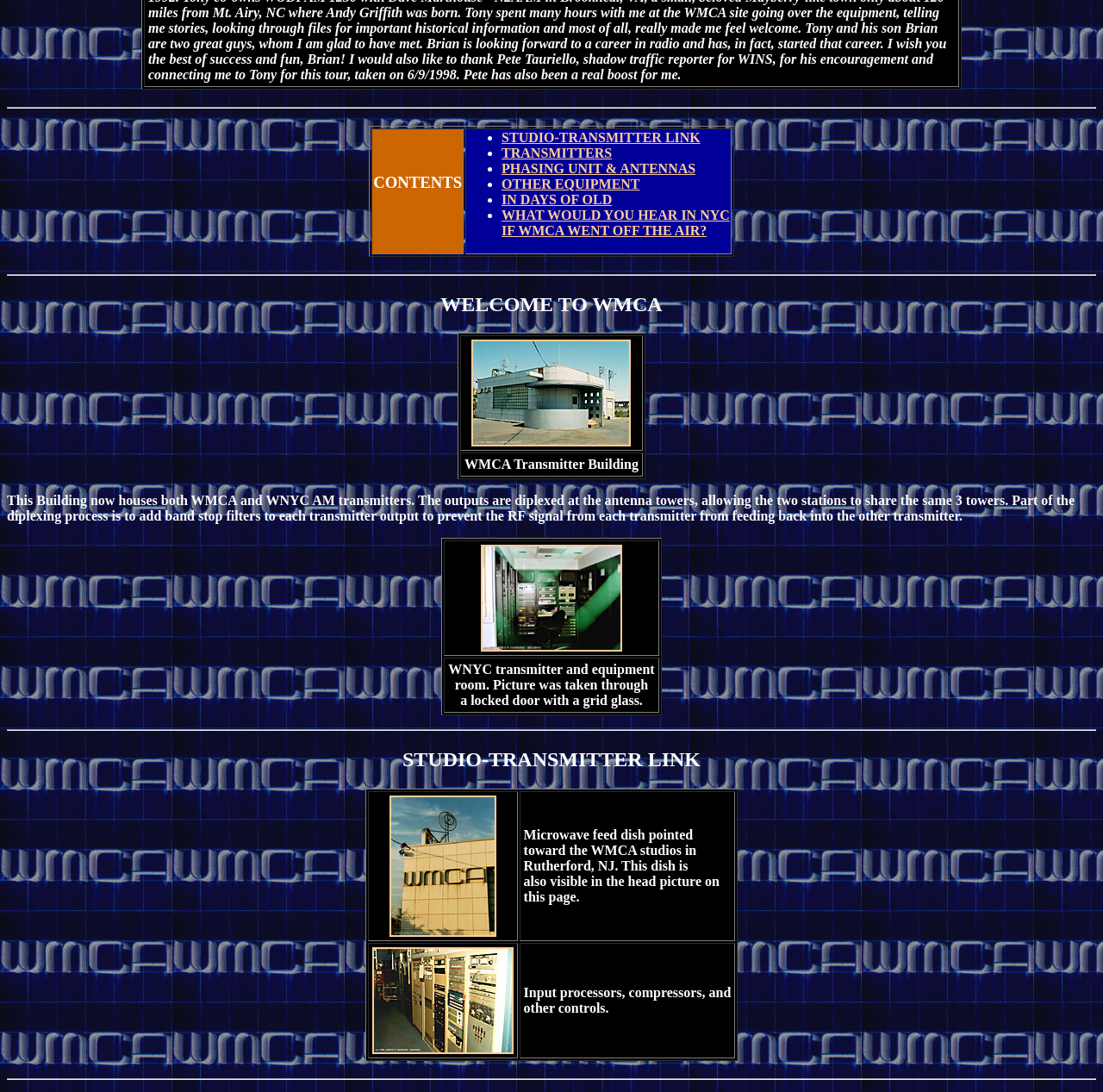Identify and provide the bounding box coordinates of the UI element described: "STUDIO-TRANSMITTER LINK". The coordinates should be formatted as [left, top, right, bottom], with each number being a float between 0 and 1.

[0.455, 0.119, 0.635, 0.132]